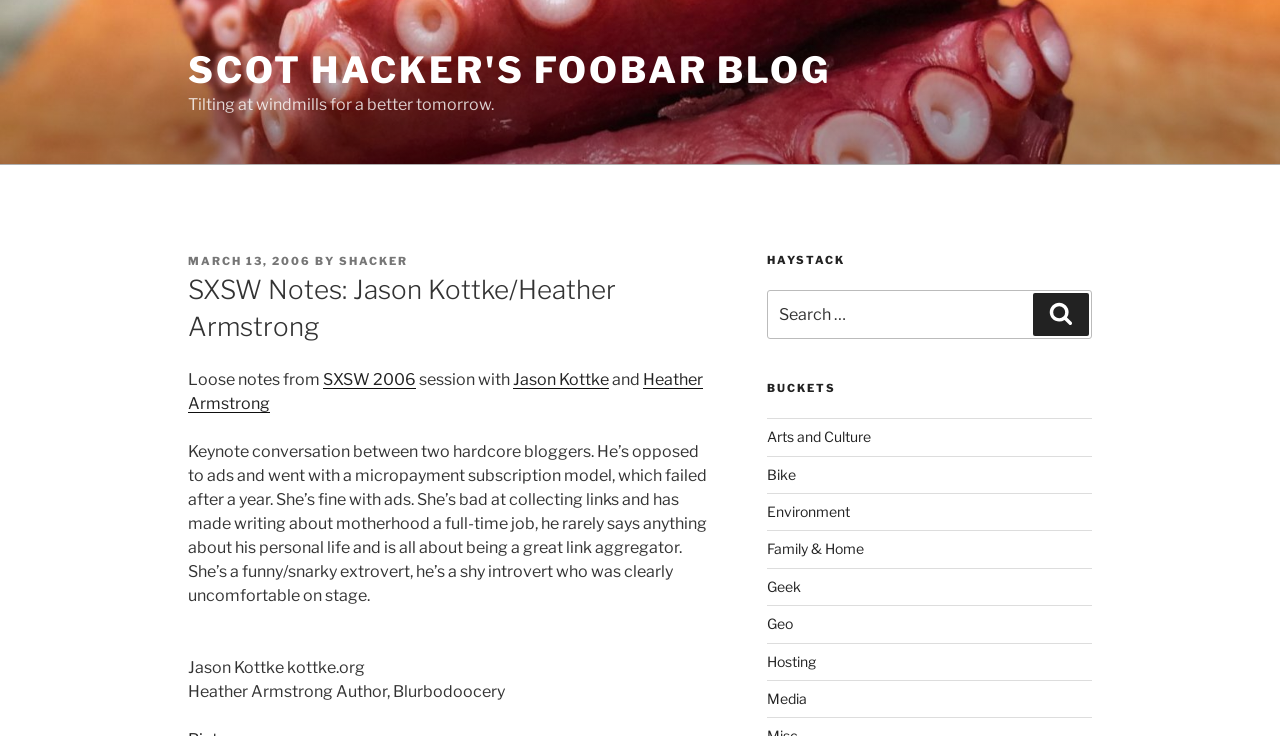Please identify the bounding box coordinates of the region to click in order to complete the task: "Read about SXSW 2006". The coordinates must be four float numbers between 0 and 1, specified as [left, top, right, bottom].

[0.252, 0.502, 0.325, 0.528]